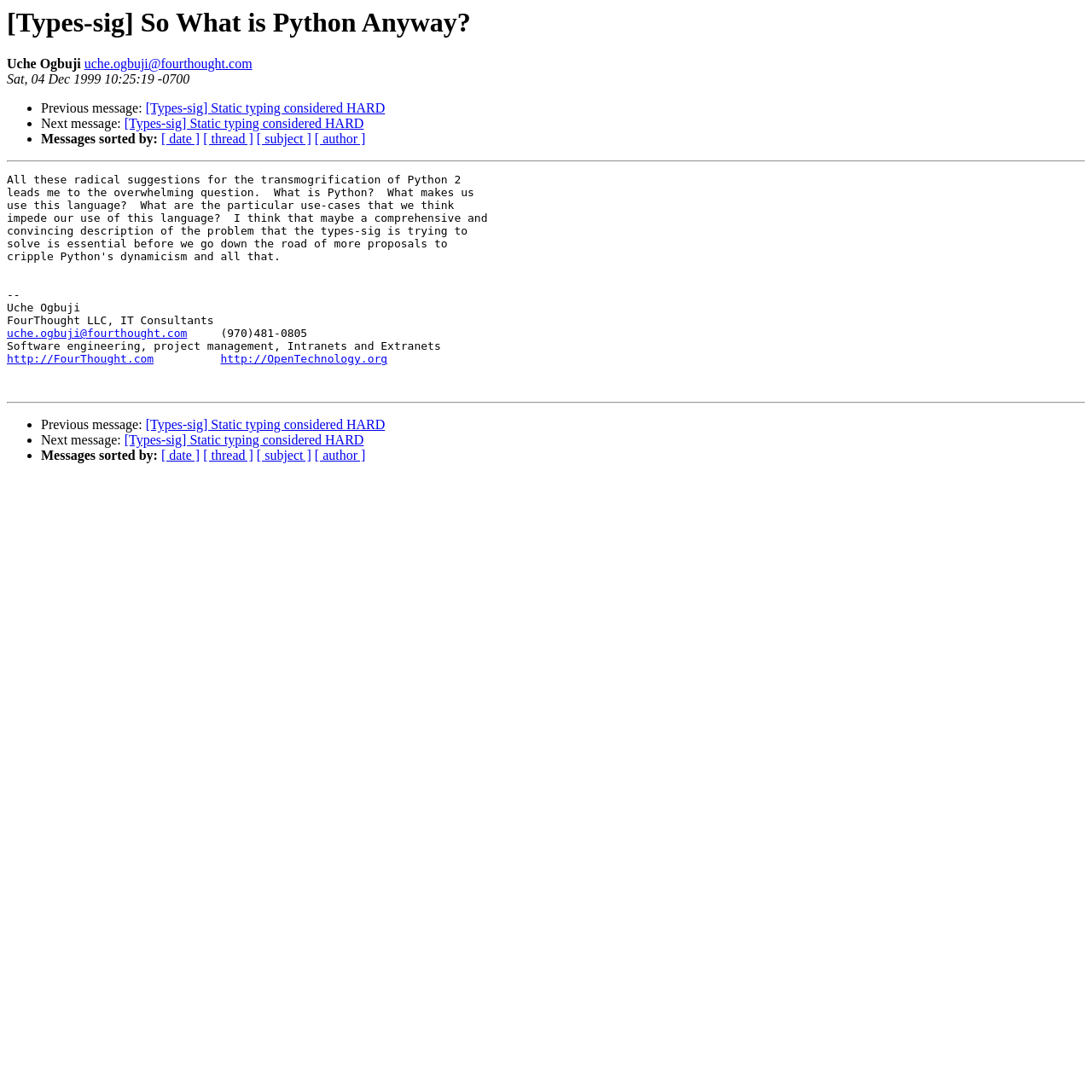Create an in-depth description of the webpage, covering main sections.

This webpage appears to be an archived email thread from a mailing list. At the top, there is a heading that reads "[Types-sig] So What is Python Anyway?" followed by the name "Uche Ogbuji" and an email address "uche.ogbuji@fourthought.com". Below this, there is a timestamp "Sat, 04 Dec 1999 10:25:19 -0700".

The main content of the page is a list of links and text, organized into sections separated by horizontal lines. Each section contains a list of links to previous and next messages, as well as options to sort messages by date, thread, subject, or author. The links to previous and next messages have the same title "[Types-sig] Static typing considered HARD".

In the middle of the page, there is a block of text that appears to be a signature or footer, containing contact information, including an email address, phone number, and links to two websites: "FourThought.com" and "OpenTechnology.org".

Overall, the page has a simple and functional design, with a focus on providing access to archived email threads and related information.